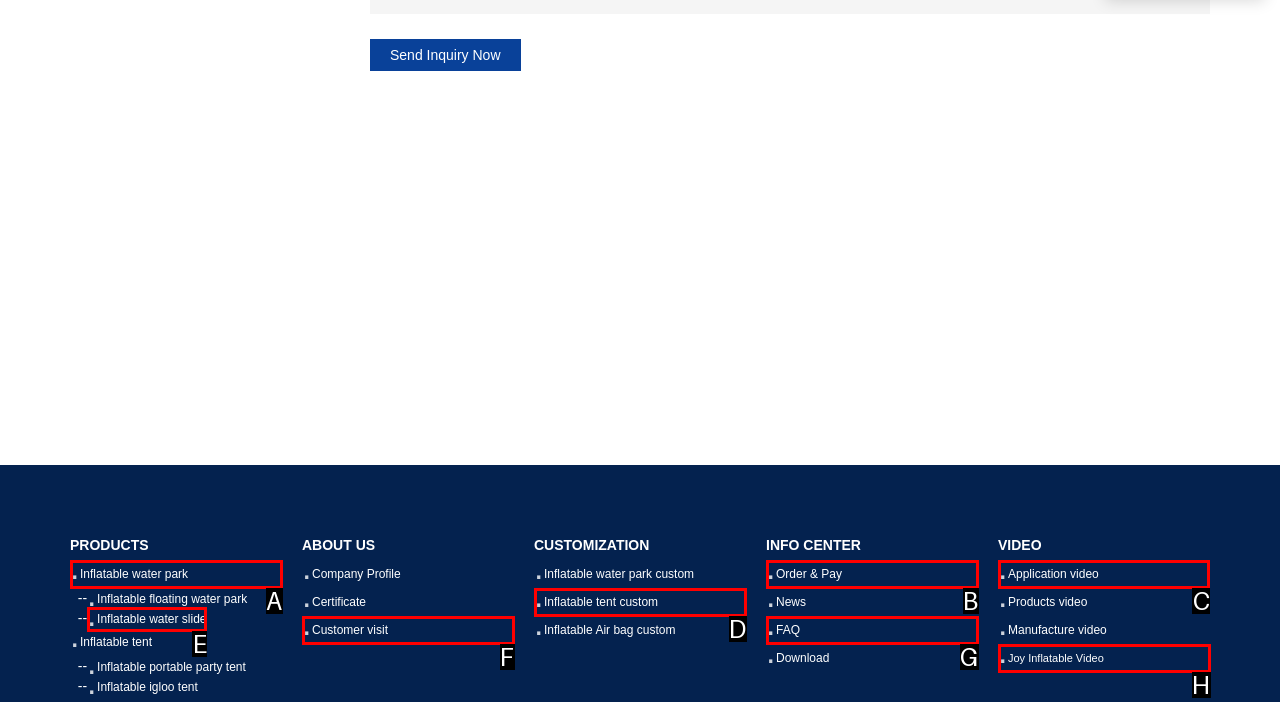Tell me the correct option to click for this task: Contact Us
Write down the option's letter from the given choices.

None